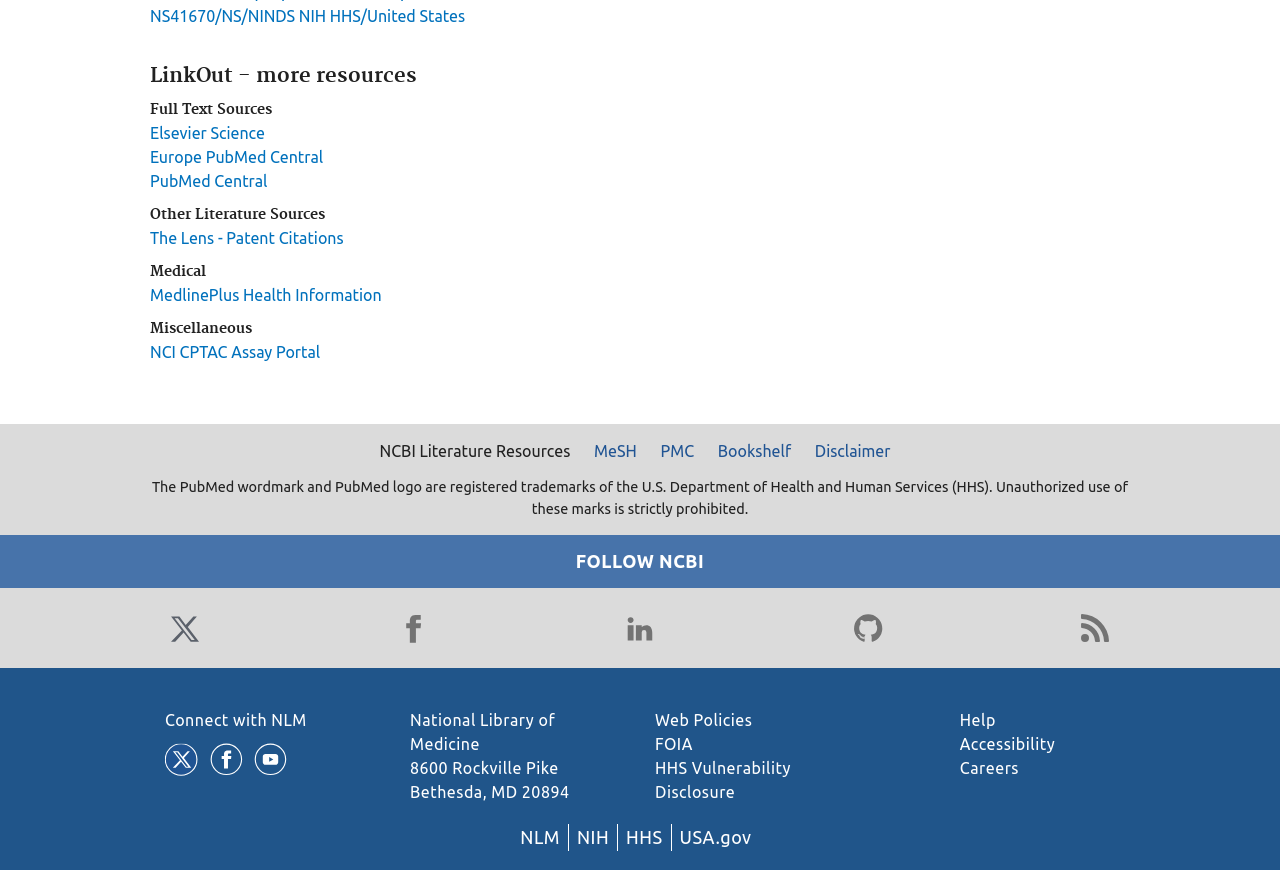Locate the bounding box coordinates of the segment that needs to be clicked to meet this instruction: "Read the article about 7 tips for introducing your new pet to your family".

None